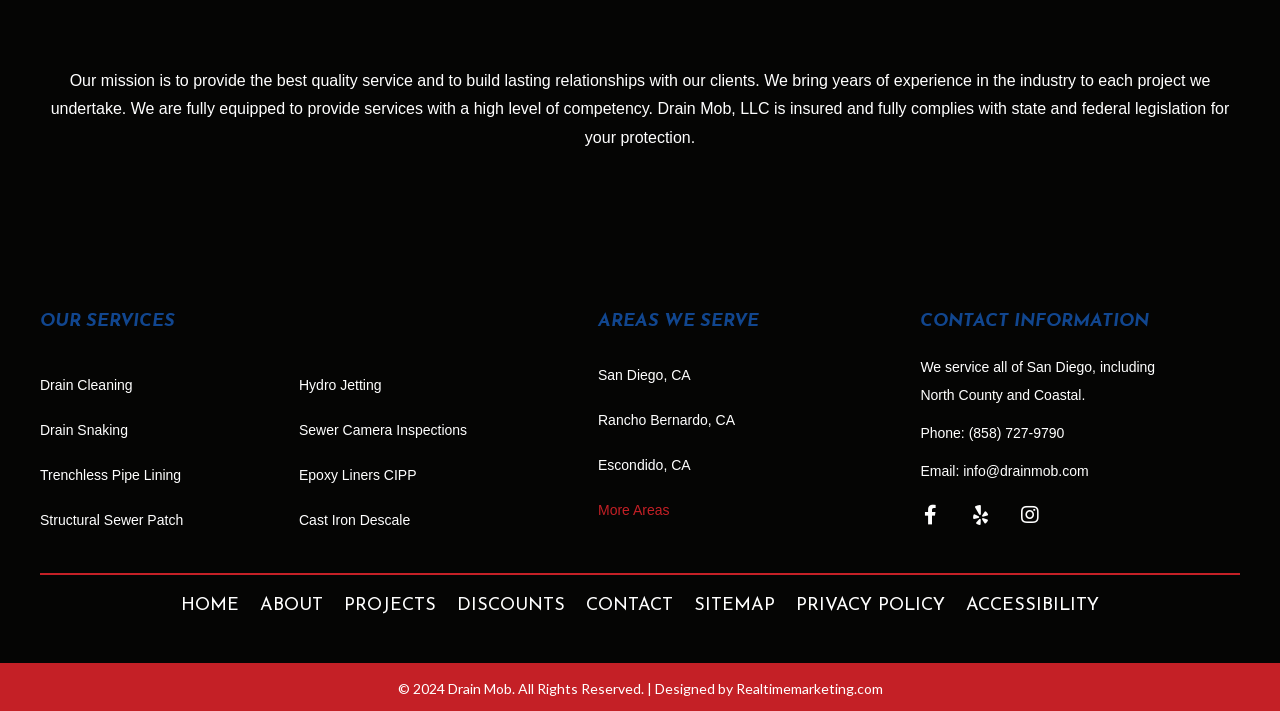Find the bounding box coordinates for the area that should be clicked to accomplish the instruction: "Call the phone number for contact".

[0.719, 0.597, 0.832, 0.62]